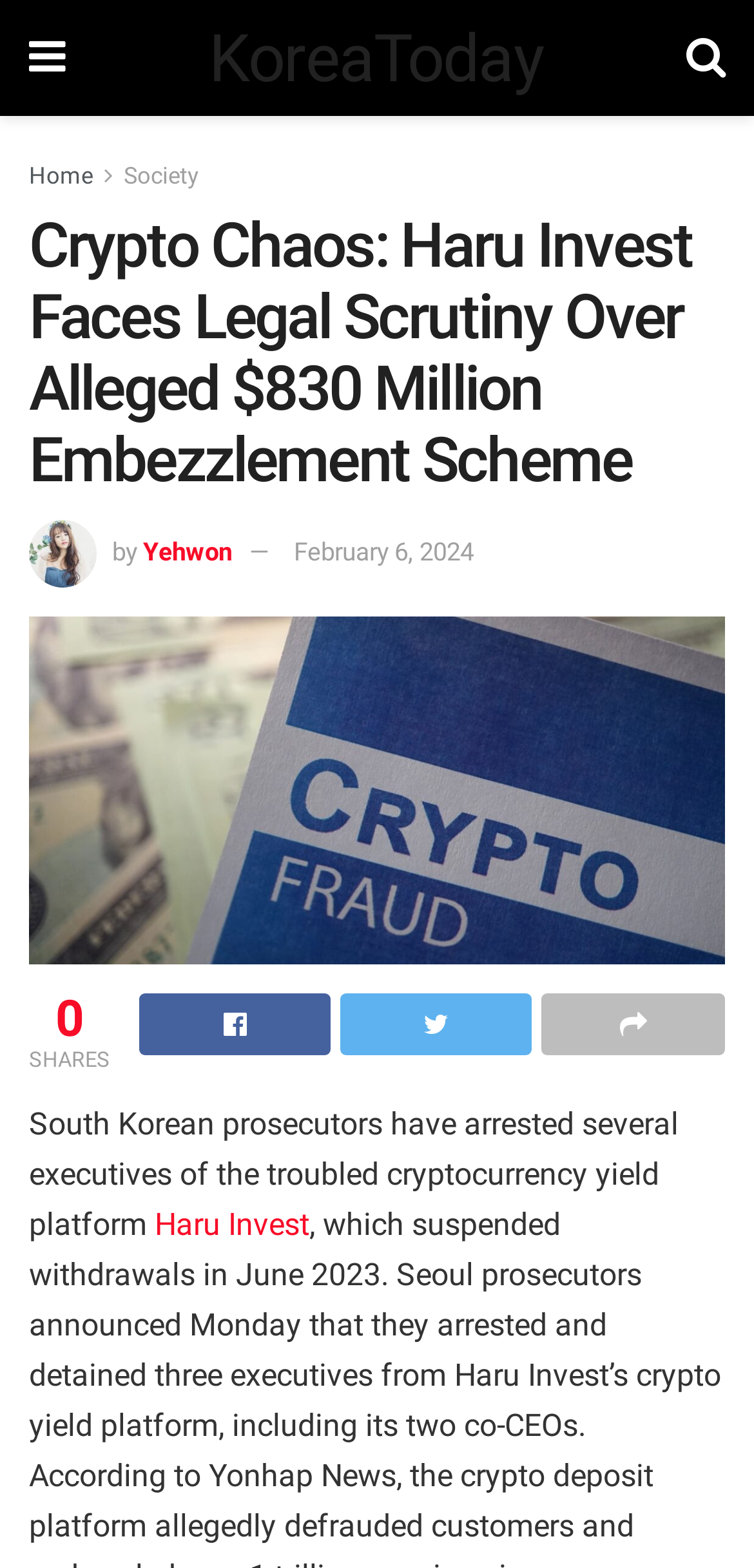How many social media sharing options are available?
Answer the question with a single word or phrase, referring to the image.

3